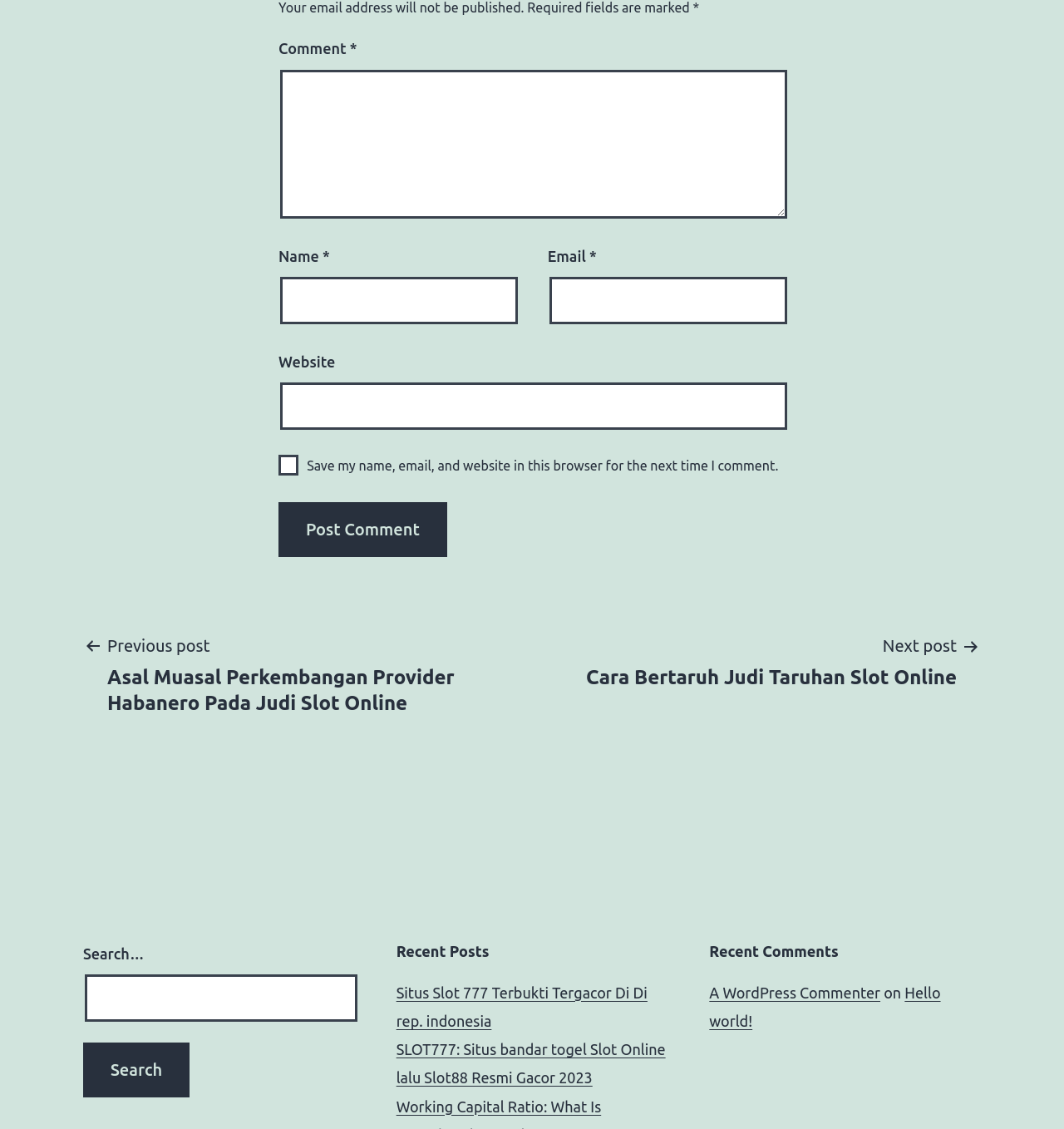Identify the bounding box coordinates for the UI element described as follows: parent_node: Website name="url". Use the format (top-left x, top-left y, bottom-right x, bottom-right y) and ensure all values are floating point numbers between 0 and 1.

[0.263, 0.339, 0.74, 0.381]